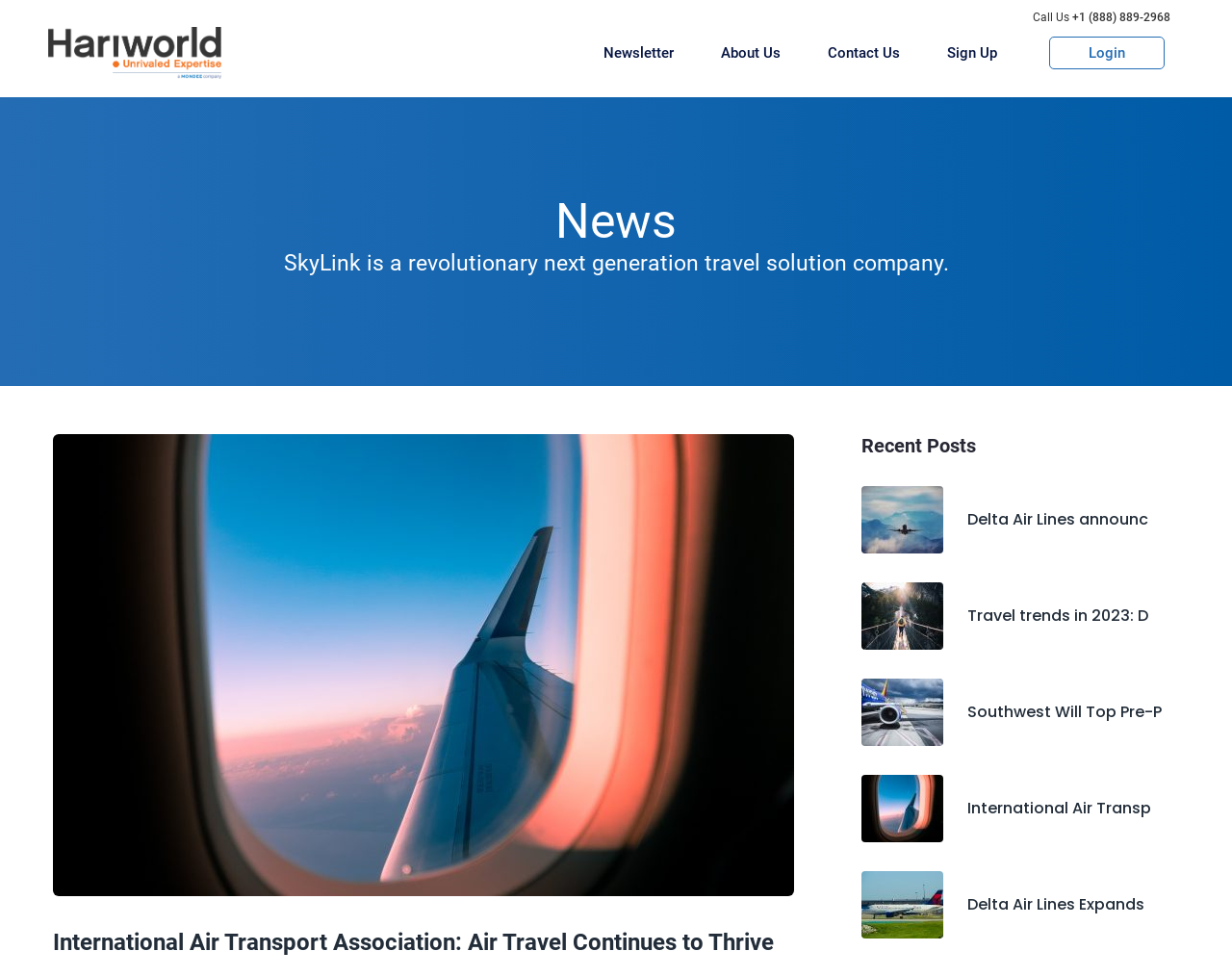Give a comprehensive overview of the webpage, including key elements.

The webpage is about SkyLink Travel, a company that provides airline ticket consolidation services. At the top, there is a header section with a logo image of Hariworld, accompanied by several links to different pages, including Newsletter, About Us, Contact Us, Sign Up, and Login. Below the header, there is a call-to-action section with a "Call Us" text and a phone number.

The main content of the webpage is divided into two sections. On the left, there is a news section with a heading "News" and several links to news articles, including "International Air Transport Association: Air Travel Continues to Thrive" and others. Each news article has a heading that summarizes its content.

On the right, there is a section with a heading "Recent Posts" that lists several blog posts, including "Delta Air Lines announc", "Travel trends in 2023: D", "Southwest Will Top Pre-P", "International Air Transp", and "Delta Air Lines Expands". Each blog post has a heading that summarizes its content.

Overall, the webpage provides information about SkyLink Travel and its services, as well as news and blog posts related to the travel industry.